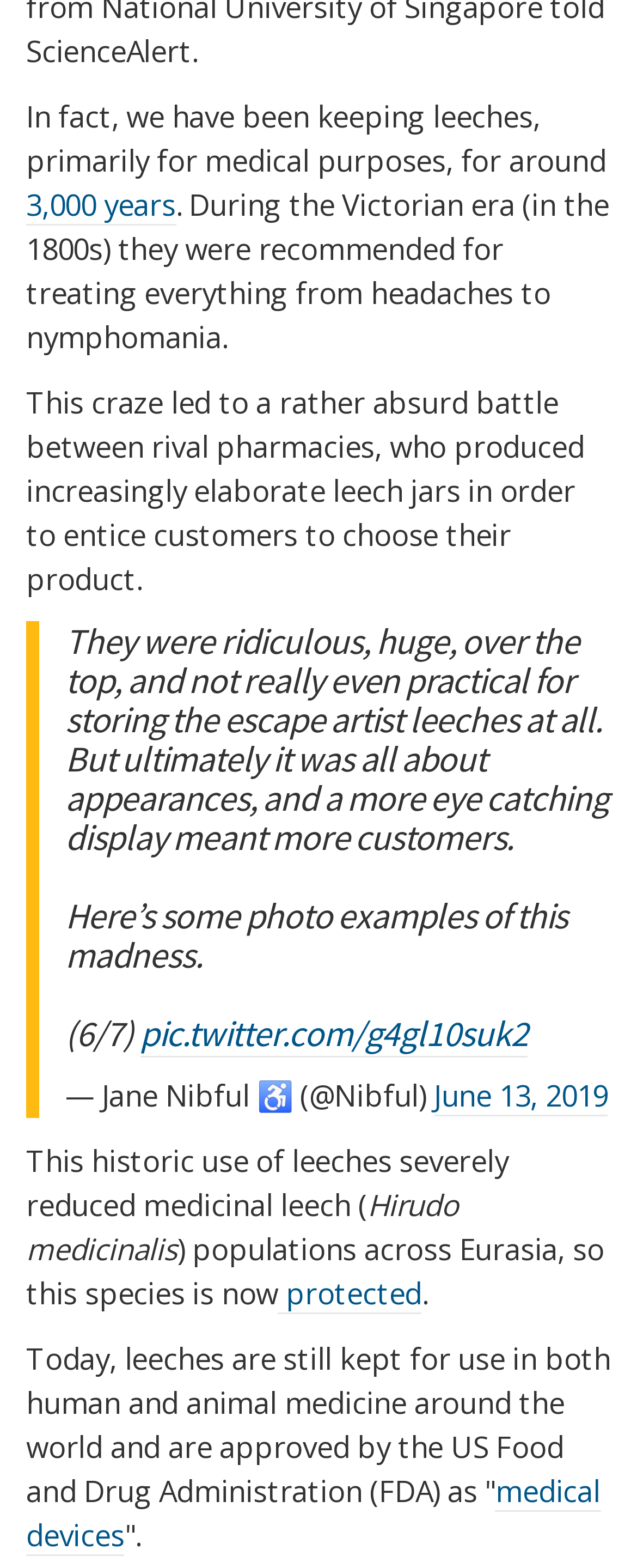Please reply to the following question using a single word or phrase: 
What is the purpose of keeping leeches?

Medical purposes